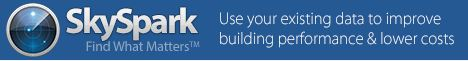Give a detailed account of the visual content in the image.

The image features the branding of SkySpark, a powerful tool designed to enhance building performance and reduce costs. The text emphasizes the capability of utilizing existing data for optimization, underscoring the service's focus on improving operational efficiency in buildings. The tagline, "Find What Matters™," highlights SkySpark's commitment to helping users identify key metrics and insights. The overall design presents a professional and tech-savvy image, reflecting the innovative nature of the solutions provided by SkySpark.